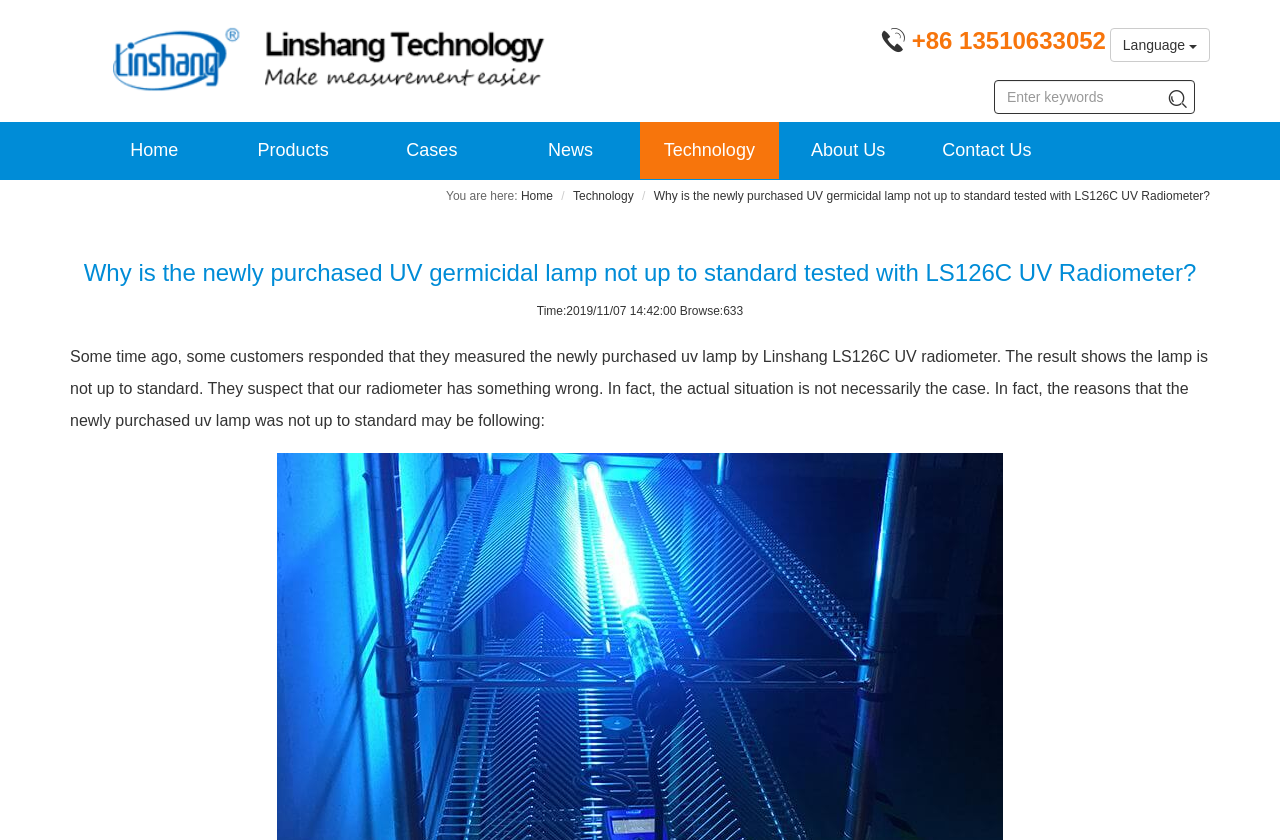Give a detailed explanation of the elements present on the webpage.

The webpage appears to be an article or blog post discussing the reasons why a newly purchased UV germicidal lamp may not be up to standard when tested with an LS126C UV radiometer. 

At the top left of the page, there is a logo of Linshang Technology, accompanied by a link to the company's website. To the right of the logo, there is a phone number displayed. A language selection button is located at the top right corner of the page.

Below the top section, there is a navigation menu with links to various sections of the website, including Home, Products, Cases, News, Technology, and About Us. 

On the right side of the page, there is a search bar with a textbox to enter keywords and a search button. 

The main content of the page is divided into two sections. The first section is a heading that repeats the title of the article. Below the heading, there is a timestamp indicating when the article was published and how many times it has been viewed.

The second section is the main article content, which discusses the possible reasons why the UV lamp may not be up to standard. The text is divided into paragraphs, with the first paragraph introducing the topic and subsequent paragraphs providing more details.